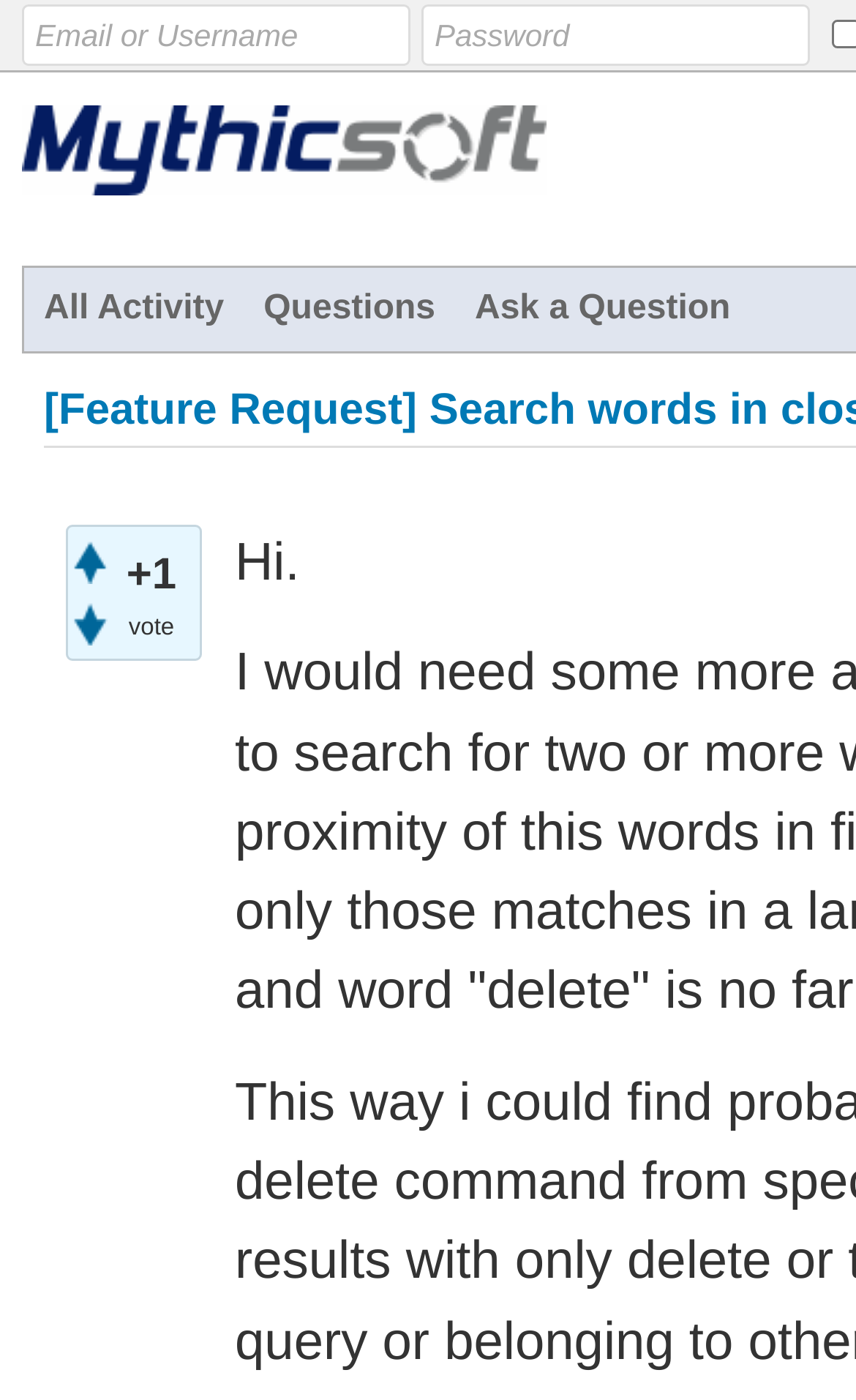Find the bounding box coordinates for the HTML element described in this sentence: "parent_node: Remember name="password" placeholder="Password"". Provide the coordinates as four float numbers between 0 and 1, in the format [left, top, right, bottom].

[0.492, 0.003, 0.946, 0.047]